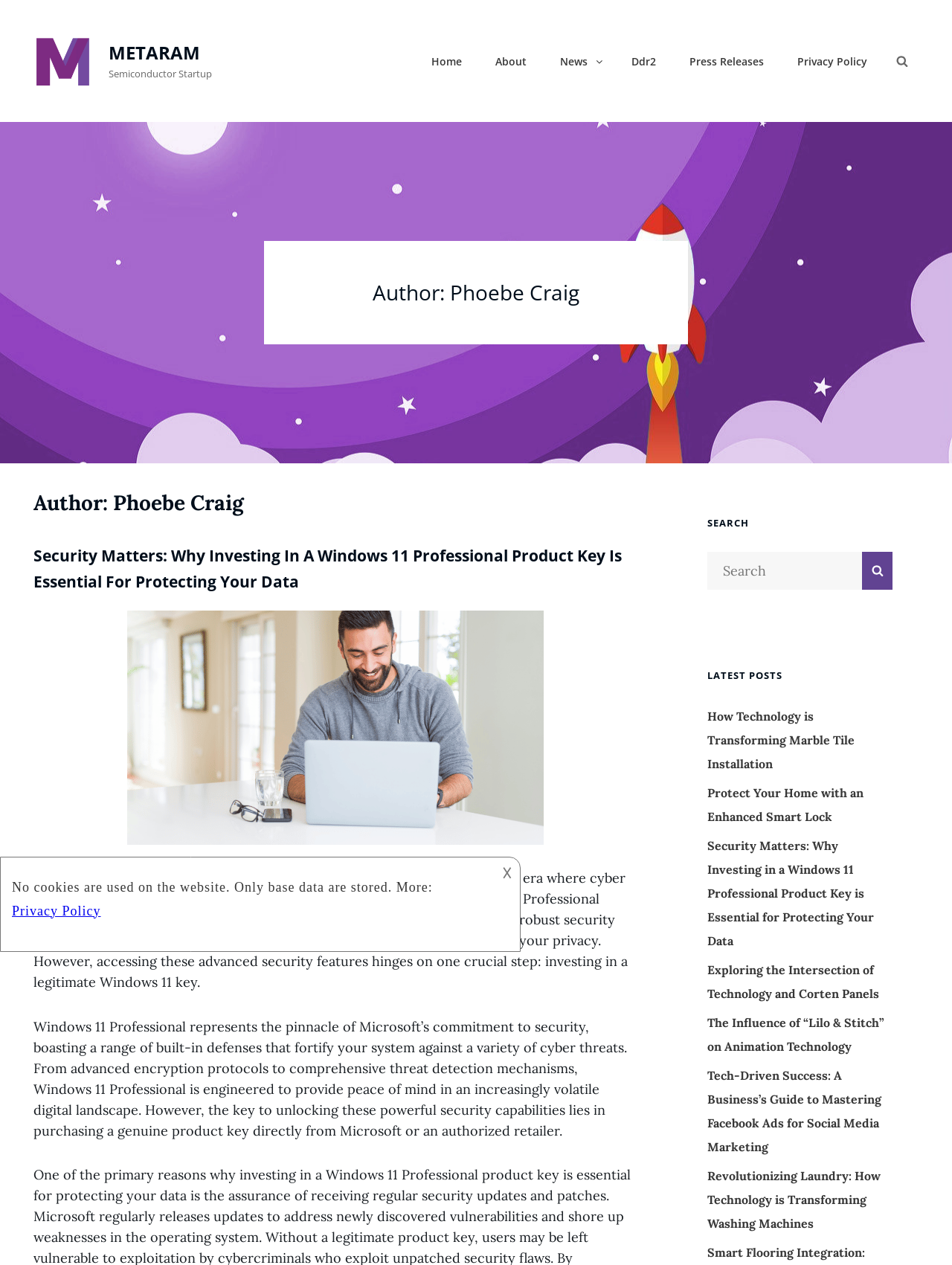What is the topic of the main article?
Answer the question with a thorough and detailed explanation.

The main article is about the importance of investing in a Windows 11 Professional product key for protecting data, as indicated by the heading 'Security Matters: Why Investing In A Windows 11 Professional Product Key Is Essential For Protecting Your Data'.